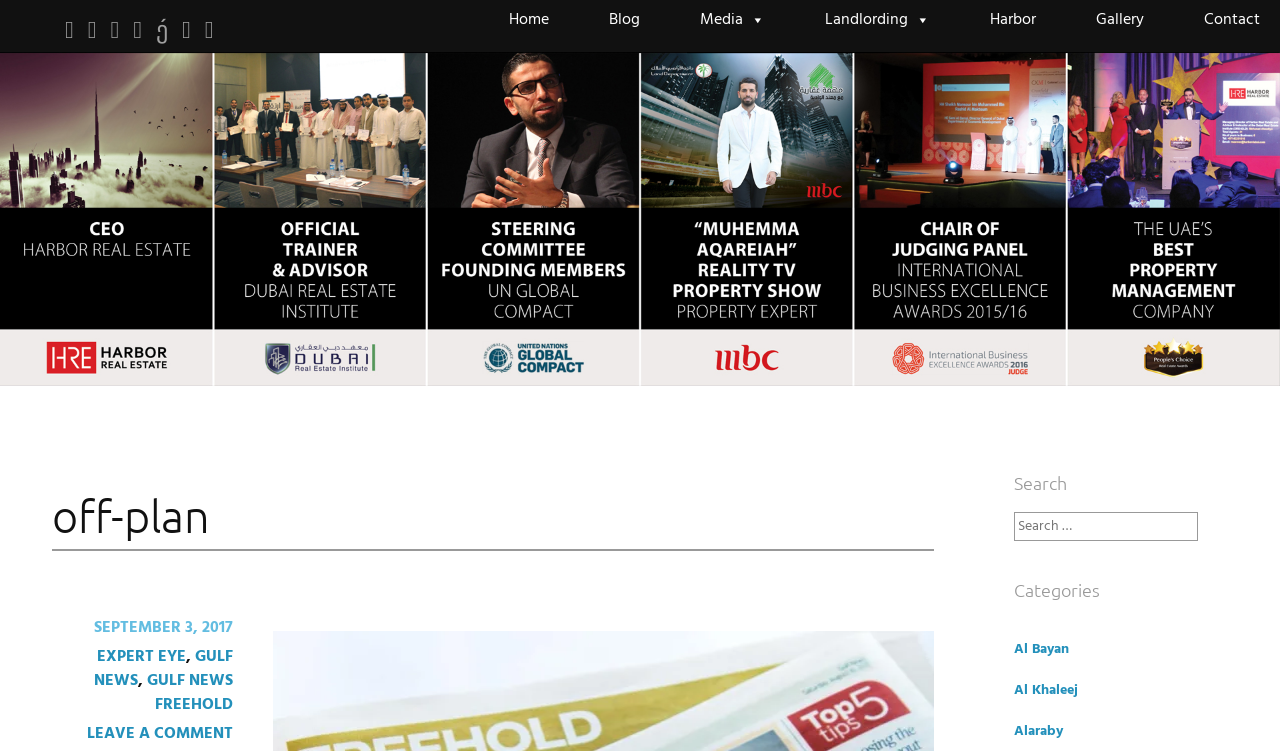Please find the bounding box coordinates of the element that you should click to achieve the following instruction: "Browse the 'Gallery'". The coordinates should be presented as four float numbers between 0 and 1: [left, top, right, bottom].

[0.825, 0.0, 0.909, 0.053]